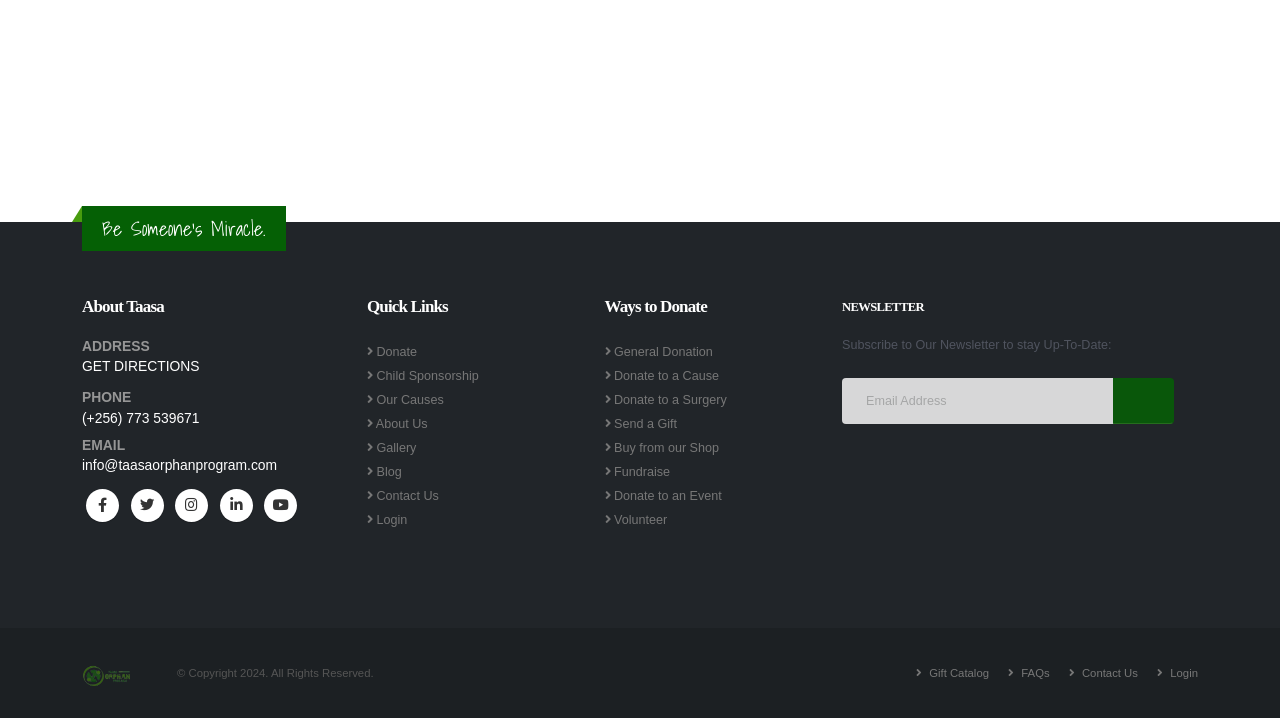Please find the bounding box coordinates of the element that needs to be clicked to perform the following instruction: "Get directions to the address". The bounding box coordinates should be four float numbers between 0 and 1, represented as [left, top, right, bottom].

[0.064, 0.499, 0.156, 0.521]